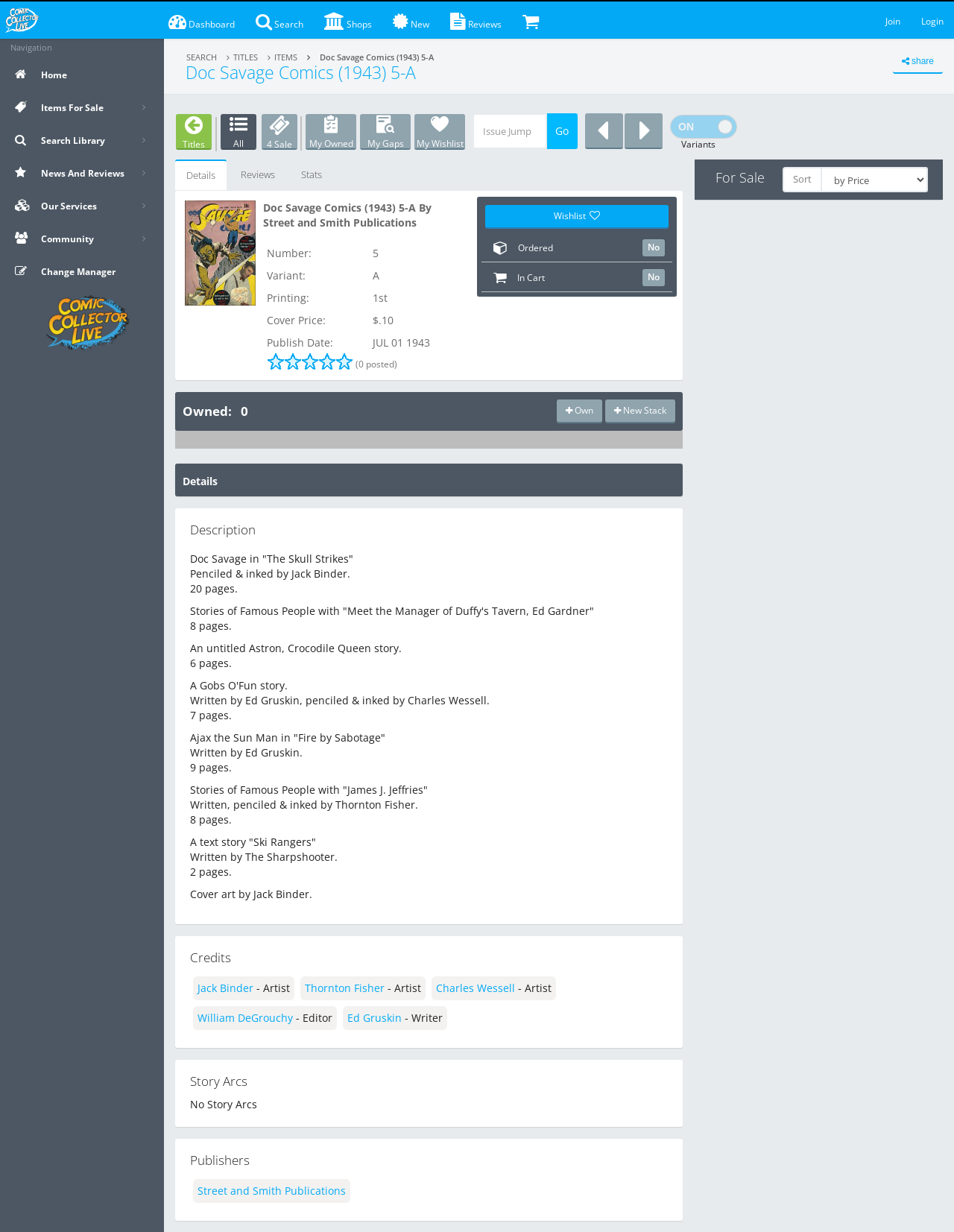Provide the bounding box coordinates of the HTML element this sentence describes: "name="ctl00$T$ColSearch$Go_IssueJump" value="Go"". The bounding box coordinates consist of four float numbers between 0 and 1, i.e., [left, top, right, bottom].

[0.573, 0.092, 0.605, 0.121]